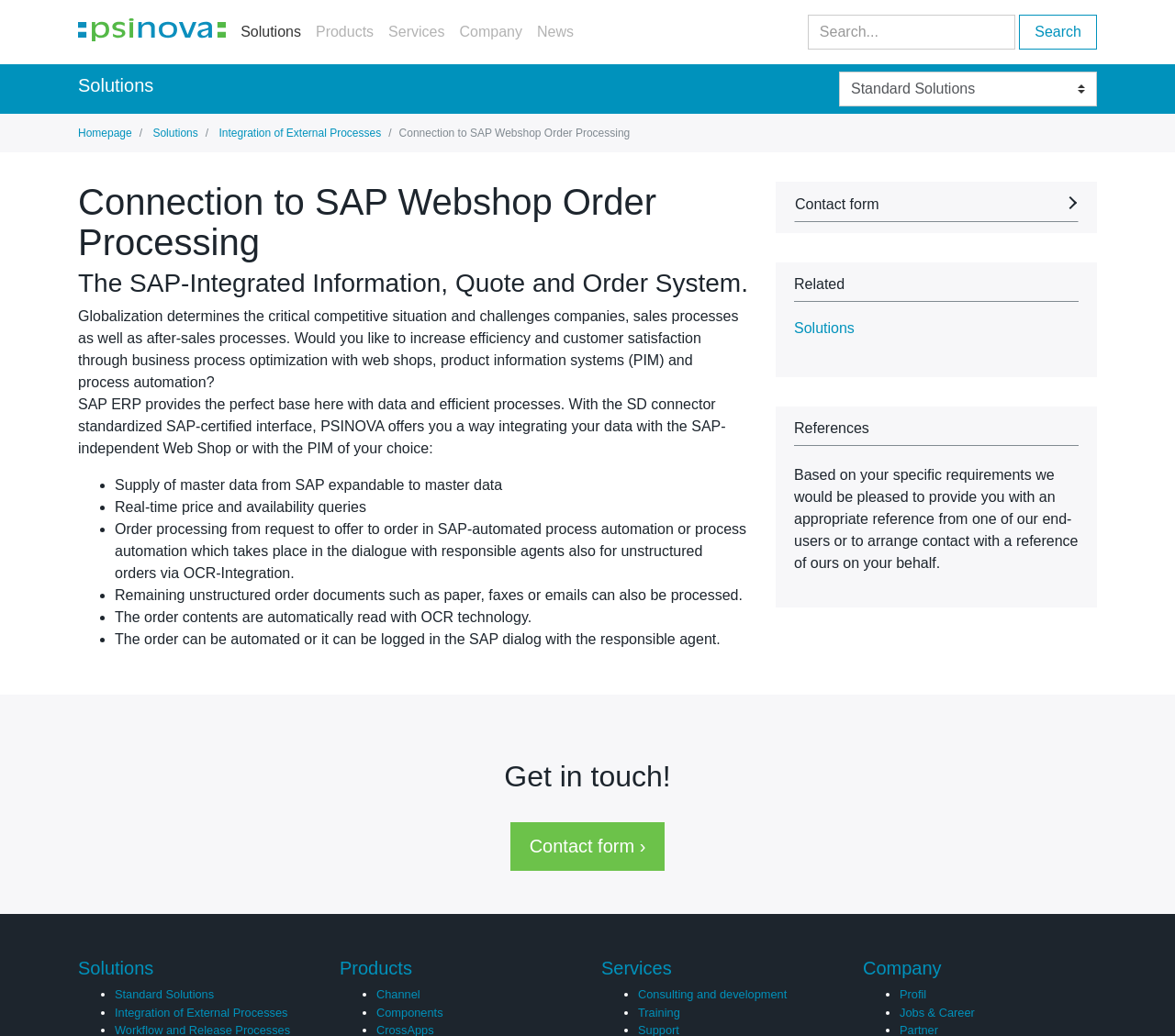What is the main purpose of the SAP-Integrated Information system?
Could you answer the question in a detailed manner, providing as much information as possible?

The SAP-Integrated Information system is designed to optimize business processes by integrating data from SAP systems into an independent Web Shop or PIM, enabling real-time master data, inventory, and order status updates.